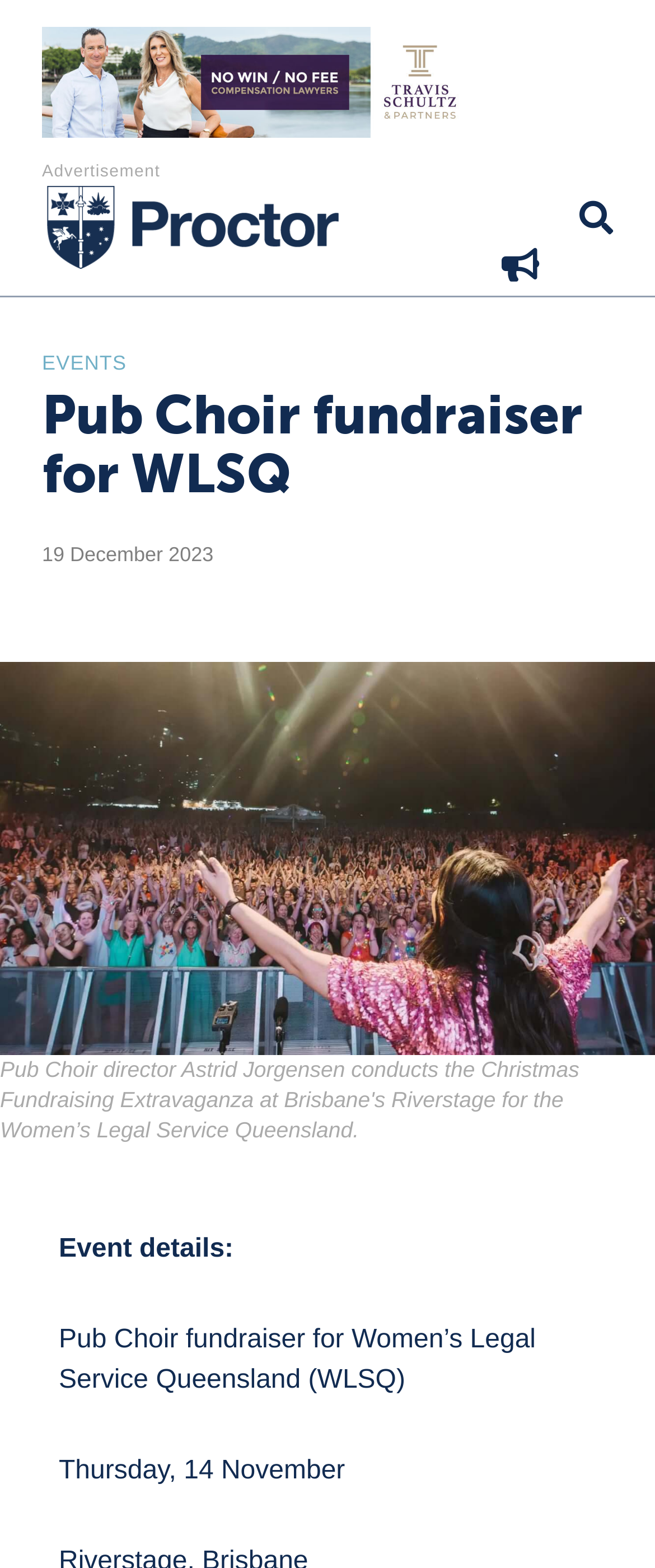When did the event take place?
Please provide a single word or phrase as your answer based on the screenshot.

Thursday, 14 November